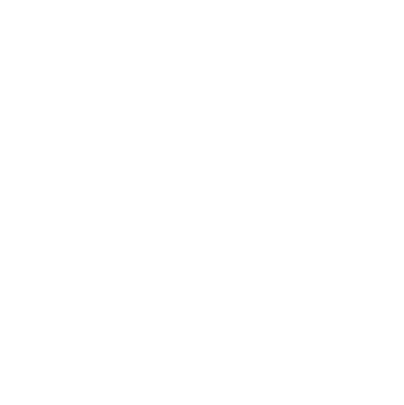What type of website offers this knitting pattern?
Answer with a single word or phrase by referring to the visual content.

A knitting website